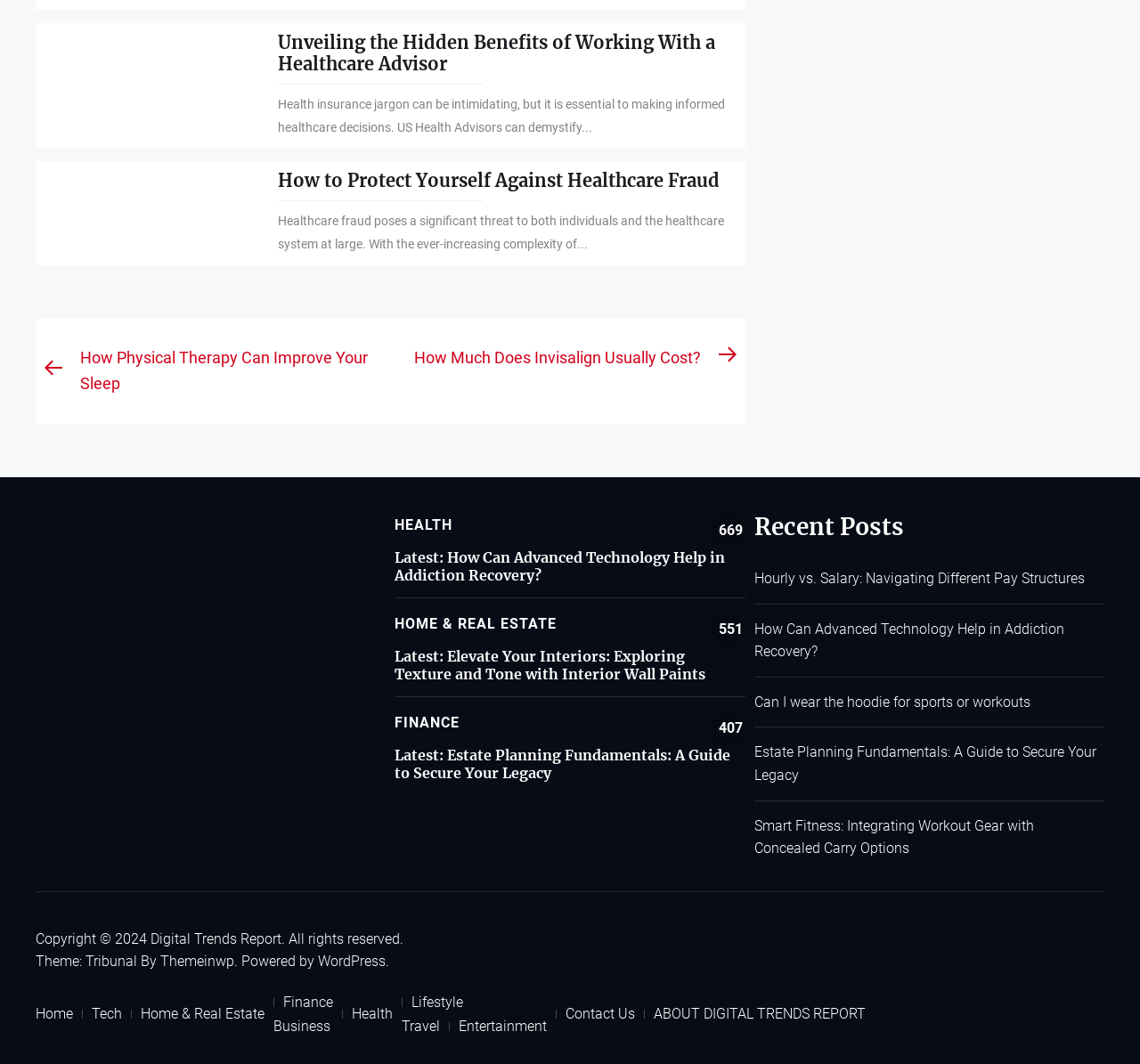Please provide a comprehensive response to the question based on the details in the image: What is the main topic of the first article?

The first article is titled 'Unveiling the Hidden Benefits of Working With a Healthcare Advisor', which suggests that the main topic is related to healthcare. The article also mentions 'health insurance jargon' and 'informed healthcare decisions', further supporting the conclusion that the main topic is healthcare.